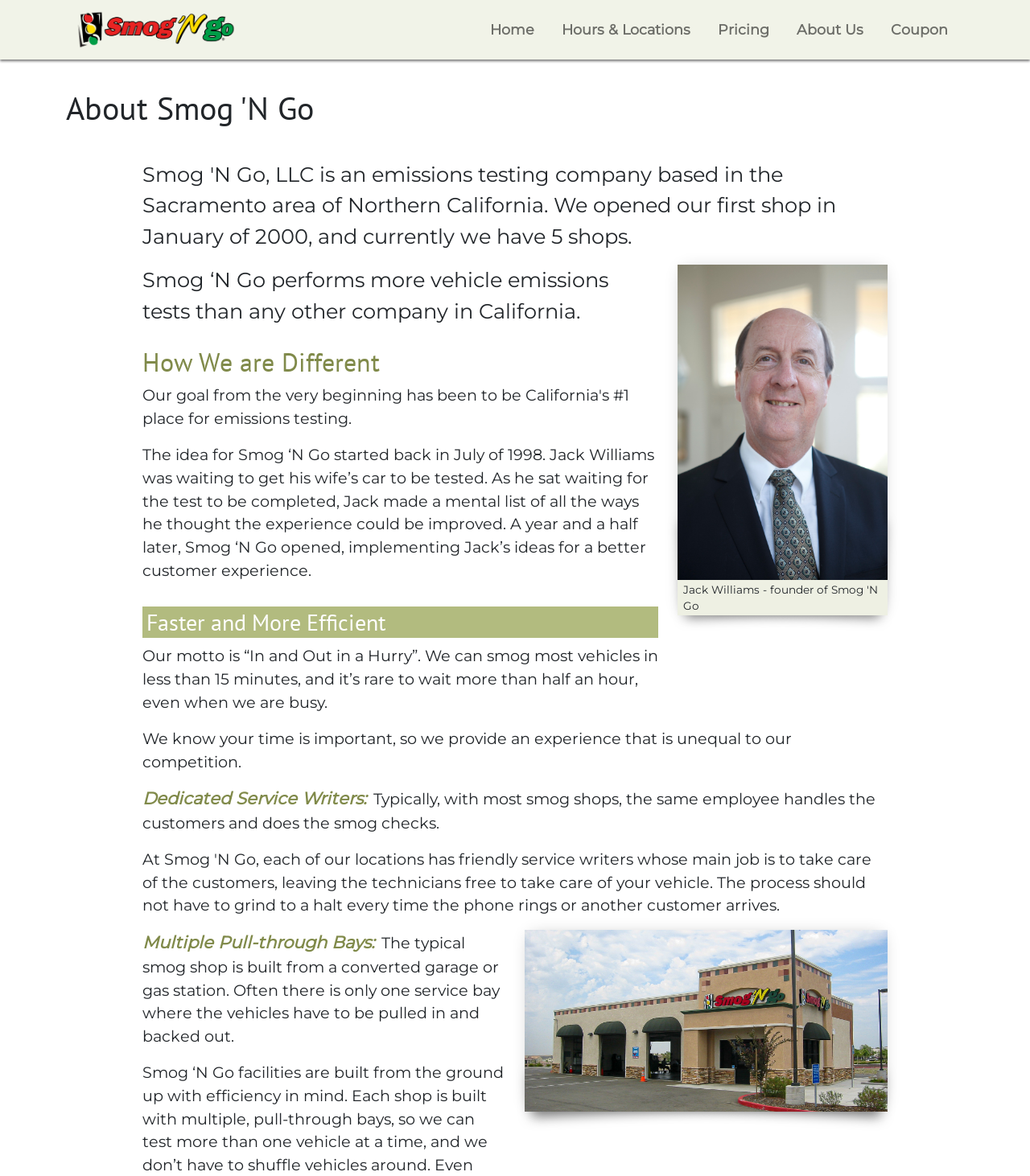Who is the founder of Smog 'N Go? Please answer the question using a single word or phrase based on the image.

Jack Williams